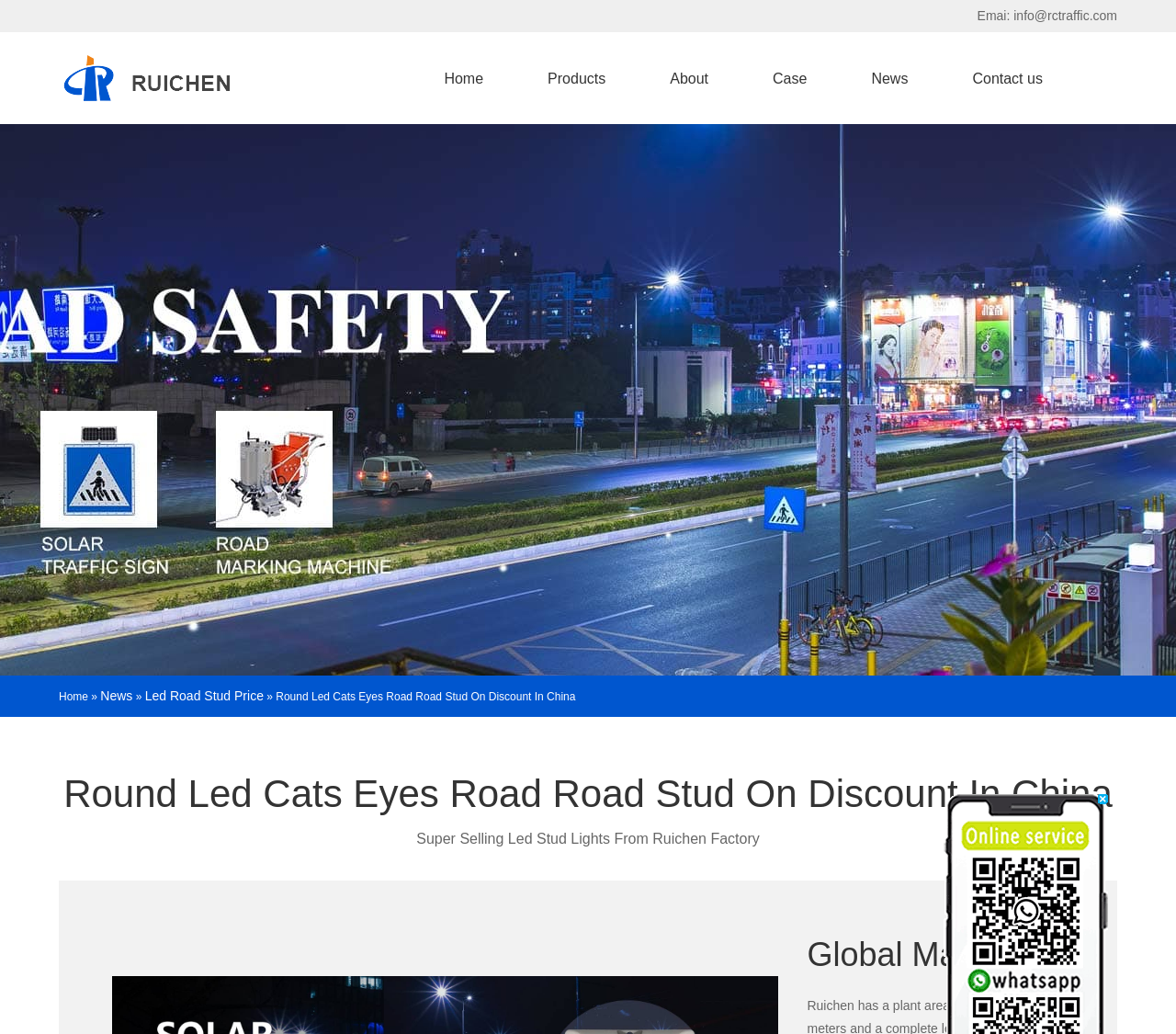Please provide a comprehensive answer to the question based on the screenshot: What is the product category?

The product category can be inferred from the webpage title 'Round Led Cats Eyes Road Road Stud On Discount In China' and the link 'Led Road Stud Price'.